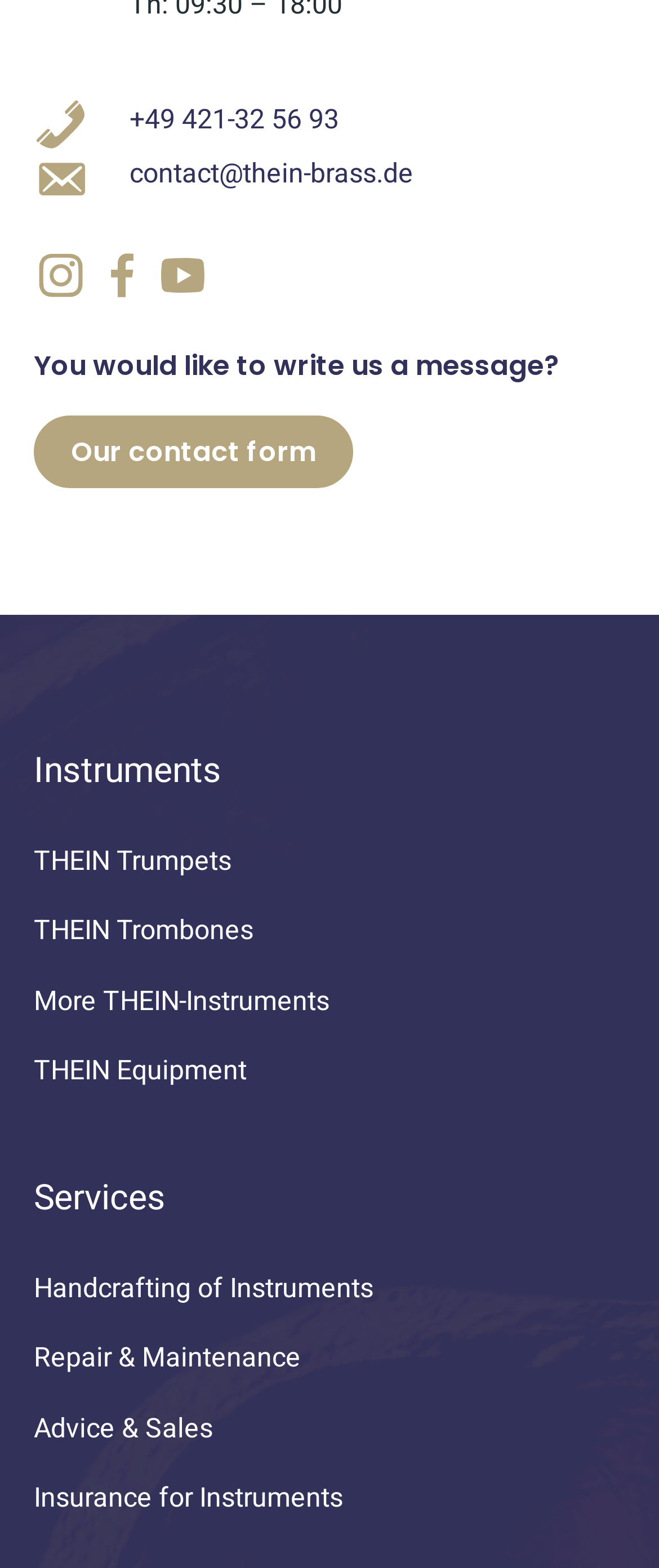Given the content of the image, can you provide a detailed answer to the question?
What is the last service listed?

I looked at the links under the 'Services' section and found the last one to be 'Insurance for Instruments'.